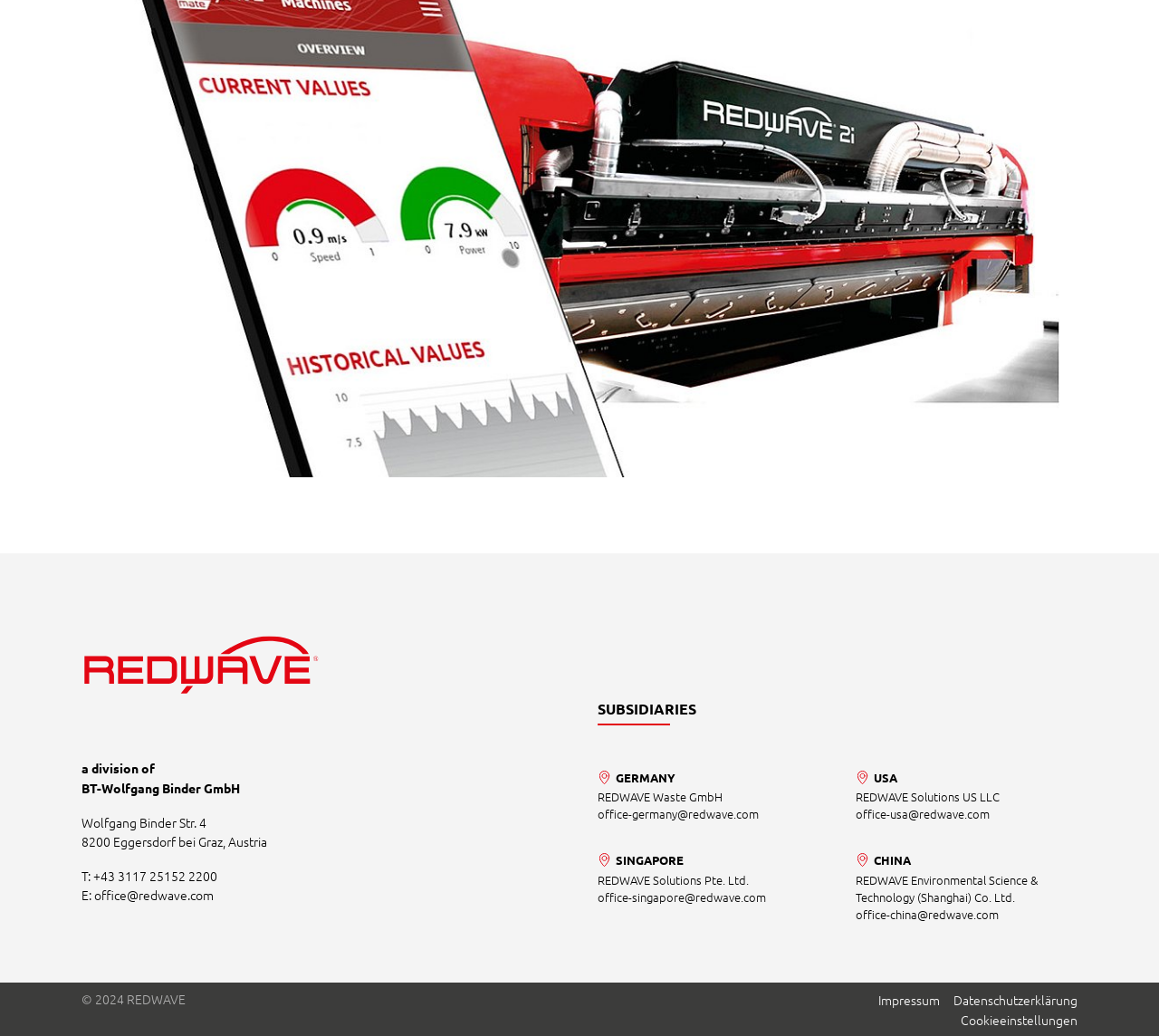Provide the bounding box coordinates of the section that needs to be clicked to accomplish the following instruction: "View REDWAVE Solutions US LLC contact information."

[0.738, 0.777, 0.854, 0.794]